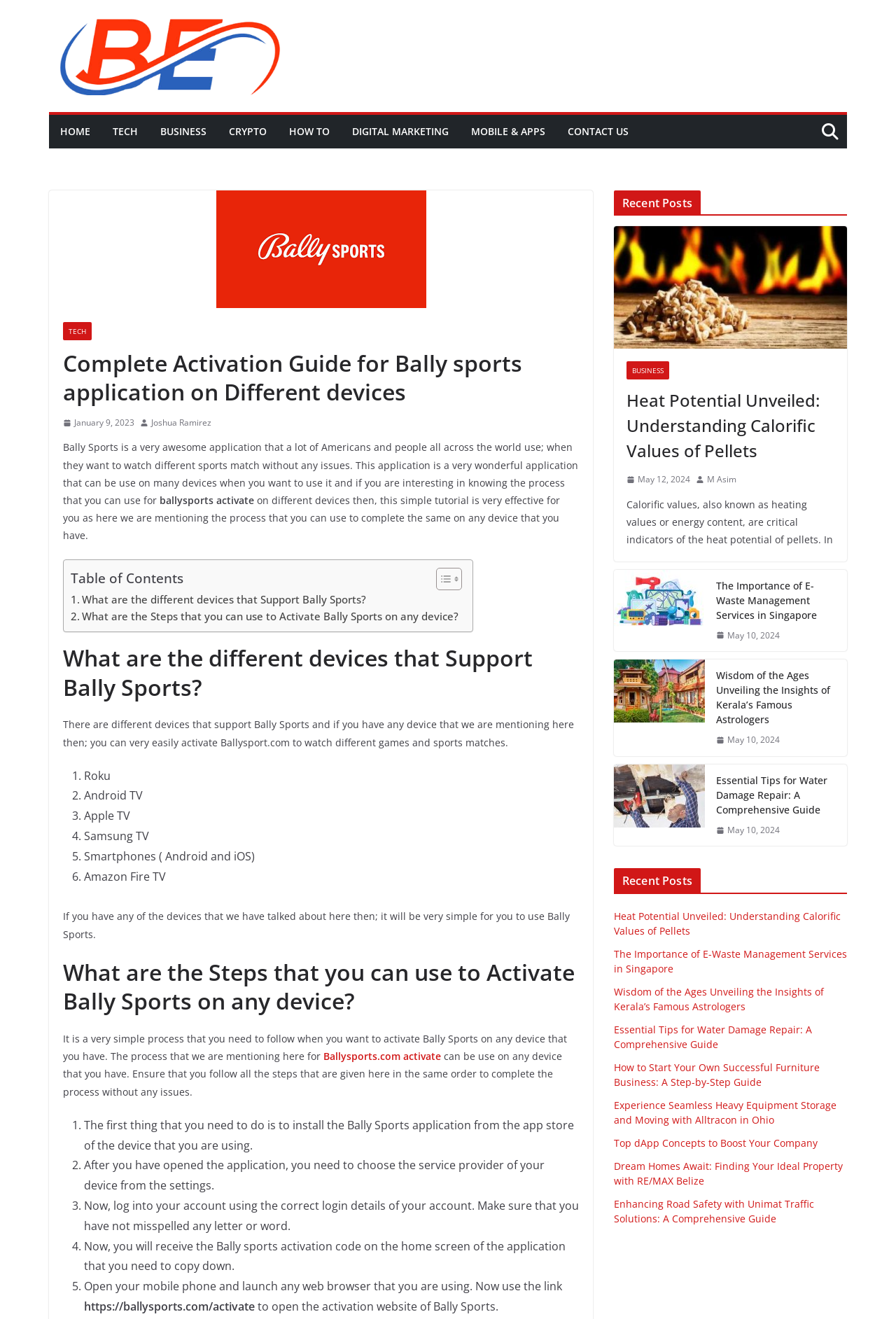Please identify the coordinates of the bounding box that should be clicked to fulfill this instruction: "Click on the HOME link".

[0.067, 0.092, 0.101, 0.107]